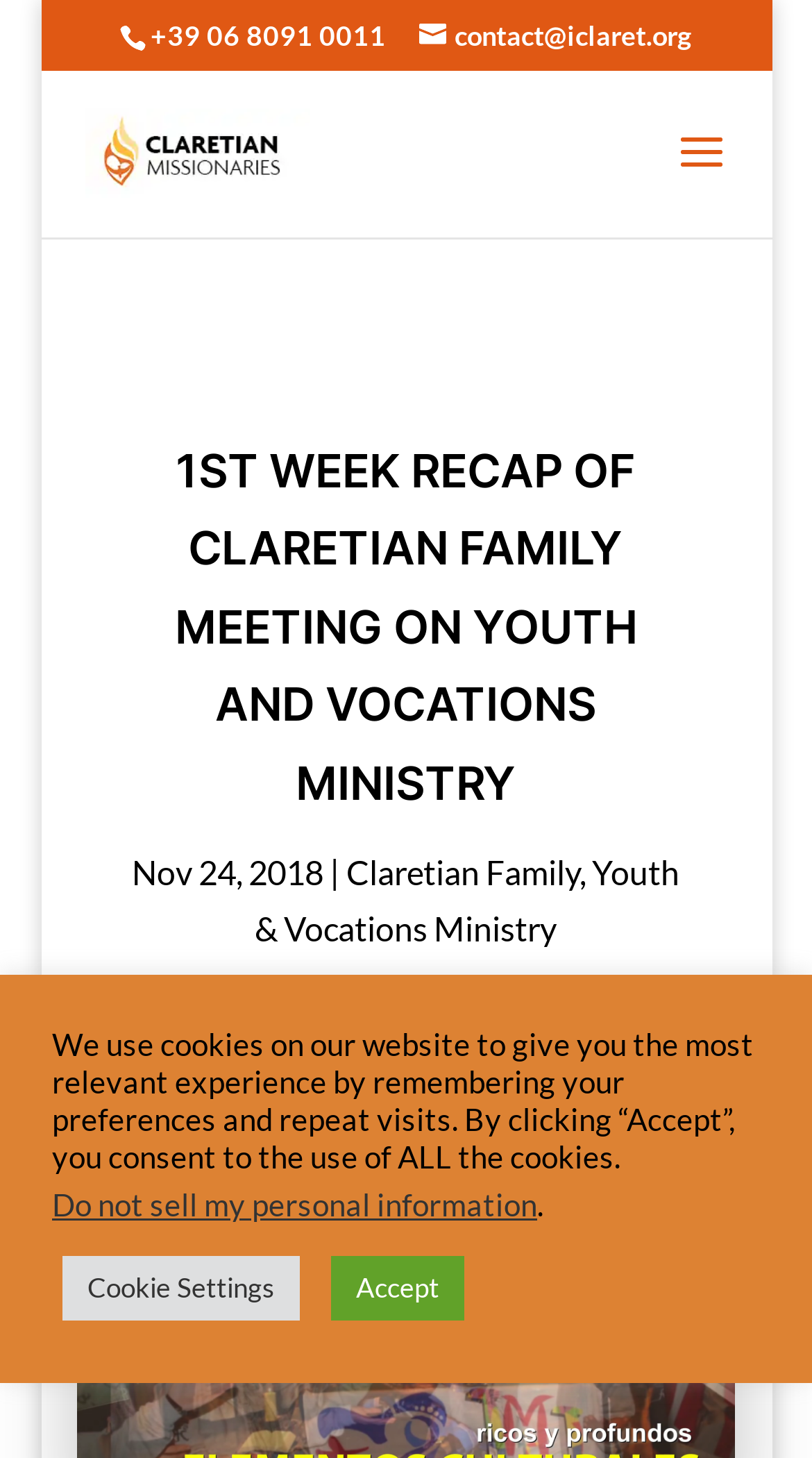Create a detailed narrative describing the layout and content of the webpage.

The webpage appears to be a recap of the first week of the Claretian Family Meeting on Youth and Vocations Ministry. At the top left, there is a phone number "+39 06 8091 0011" and an email address "contact@iclaret.org" next to it. Below these, there is a link to "Claretian Missionaries" accompanied by an image of the same name.

The main content of the page is headed by a large title "1ST WEEK RECAP OF CLARETIAN FAMILY MEETING ON YOUTH AND VOCATIONS MINISTRY" which spans almost the entire width of the page. Below this title, there is a date "Nov 24, 2018" followed by a separator "|" and two links, "Claretian Family" and "Youth & Vocations Ministry", which are positioned side by side.

At the bottom of the page, there is a notice about the use of cookies on the website, which informs users that by clicking "Accept", they consent to the use of all cookies. Next to this notice, there is a link to "Do not sell my personal information". Two buttons, "Cookie Settings" and "Accept", are positioned at the bottom right corner of the page.